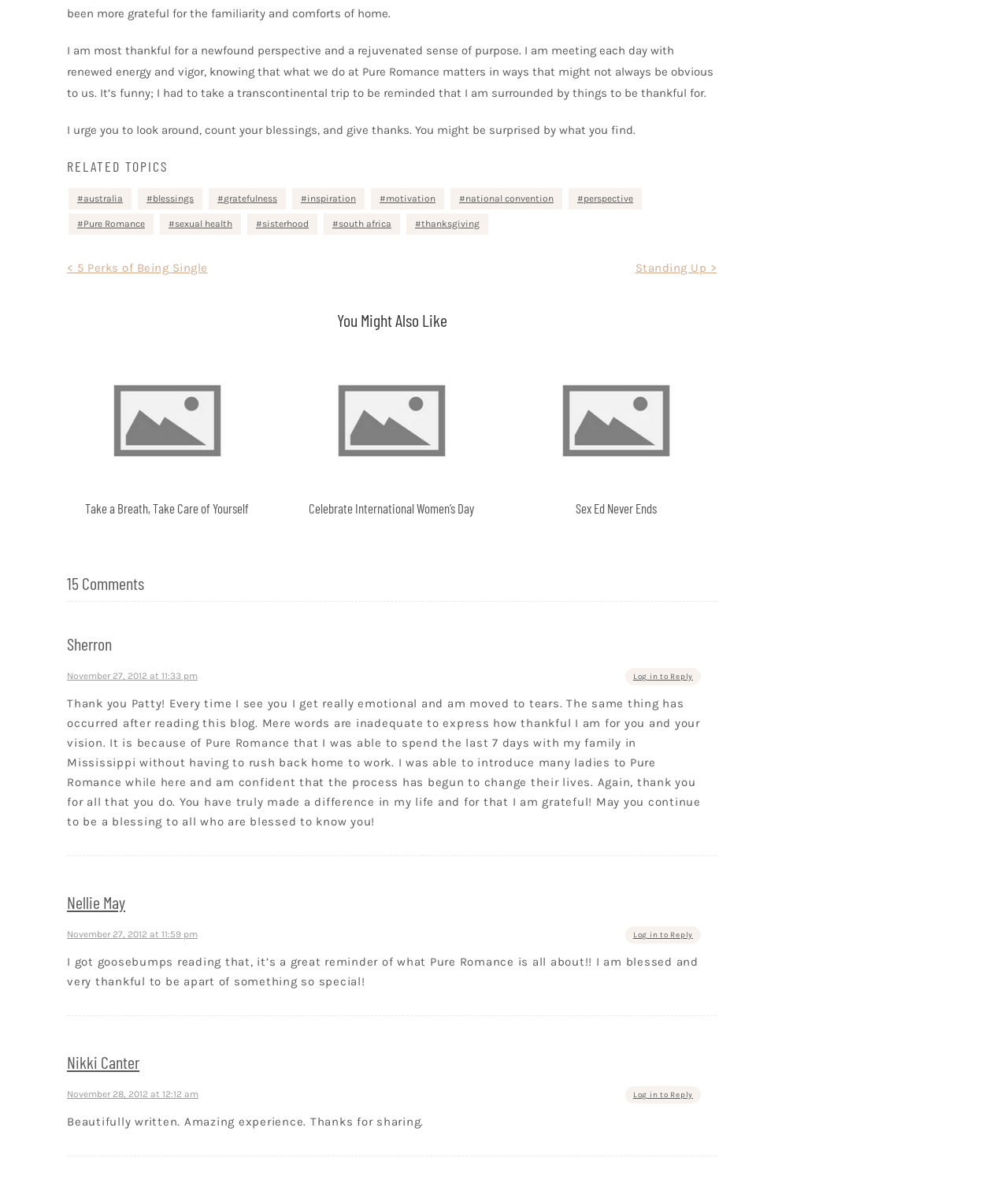Can you pinpoint the bounding box coordinates for the clickable element required for this instruction: "Read the 'RELATED TOPICS' section"? The coordinates should be four float numbers between 0 and 1, i.e., [left, top, right, bottom].

[0.066, 0.132, 0.711, 0.148]